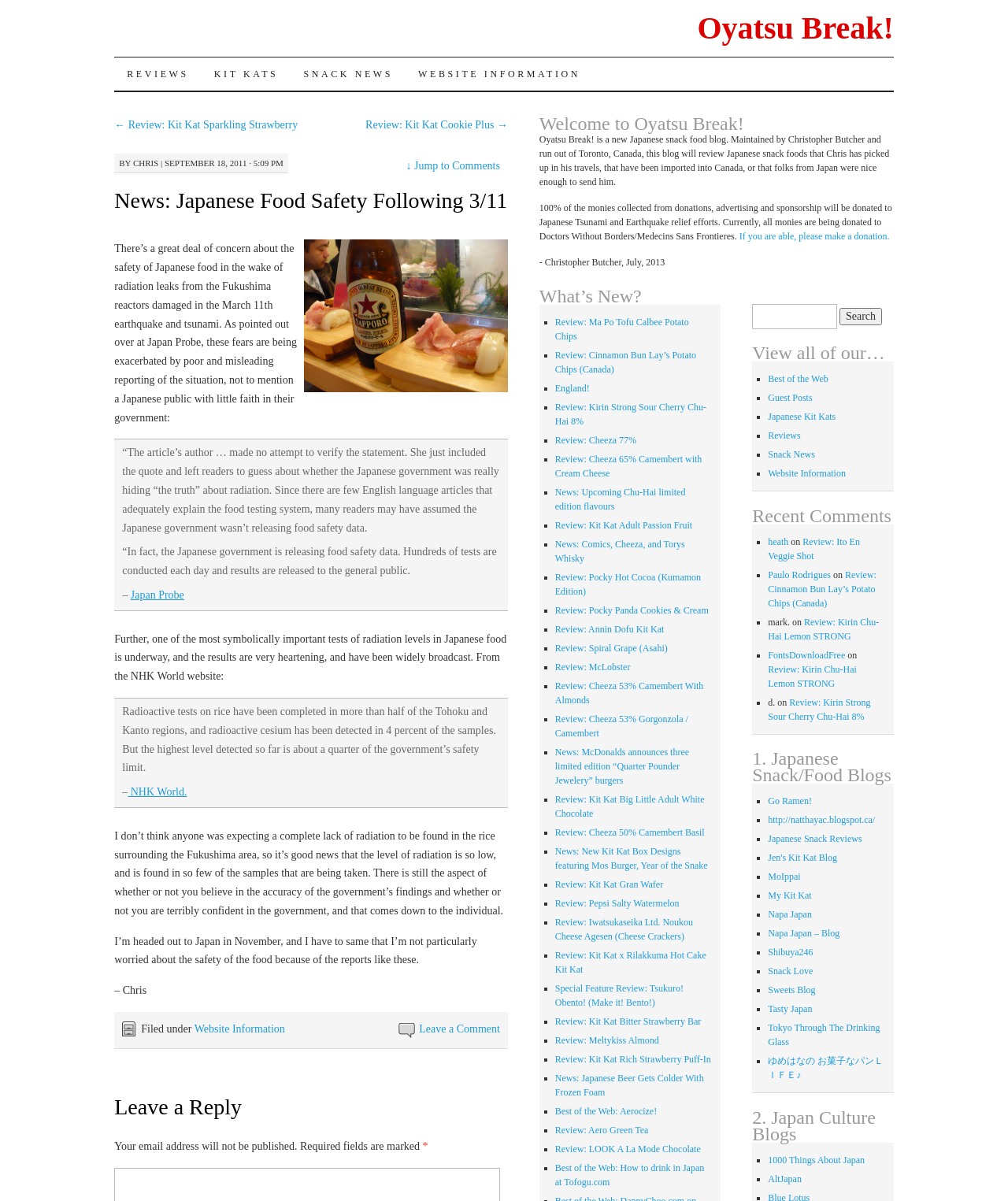What is the name of the blog?
Answer the question with a thorough and detailed explanation.

The name of the blog can be found in the top-left corner of the webpage, where it says 'Oyatsu Break!' in a prominent font.